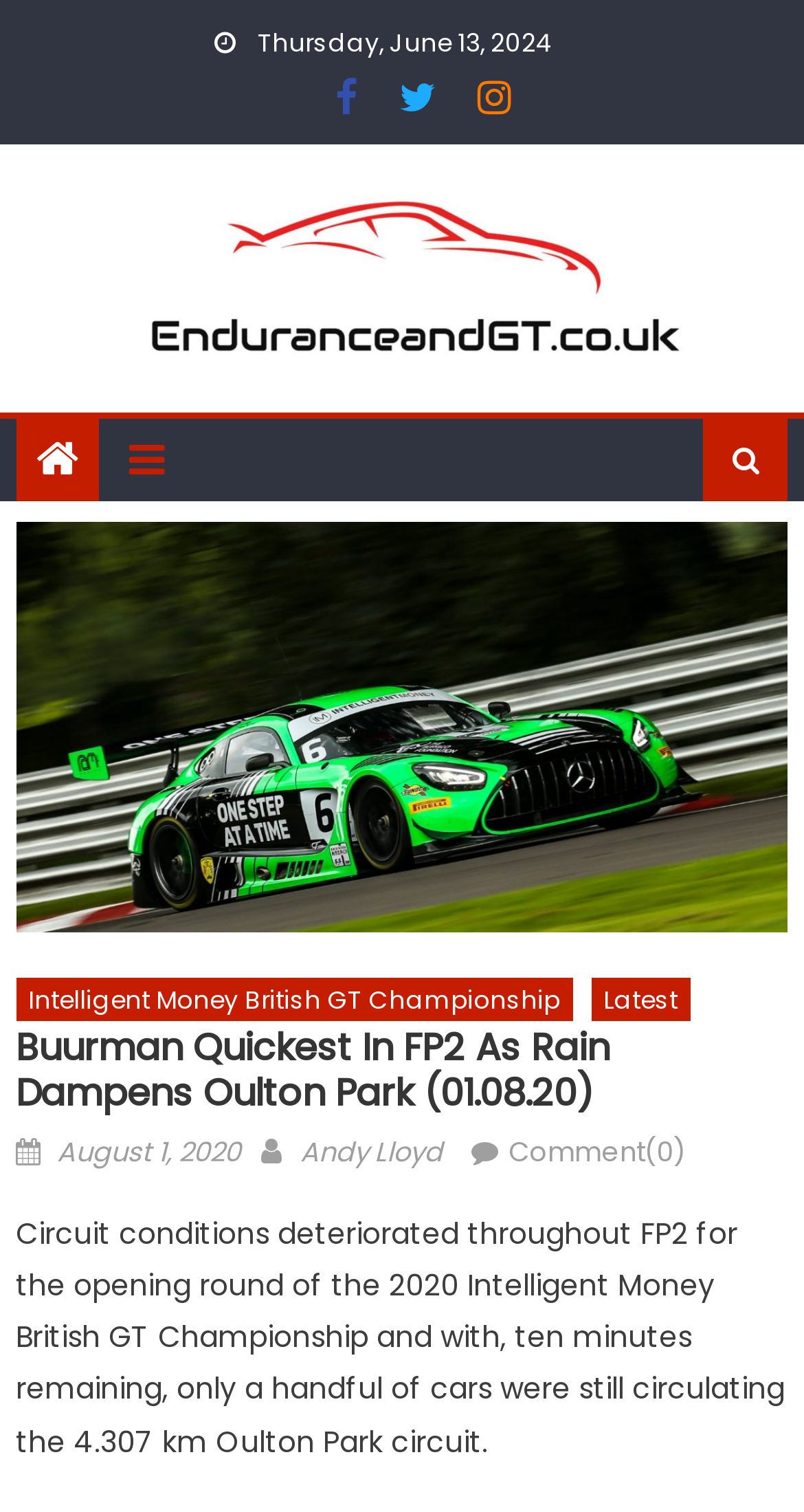Please give a one-word or short phrase response to the following question: 
What is the name of the championship?

Intelligent Money British GT Championship